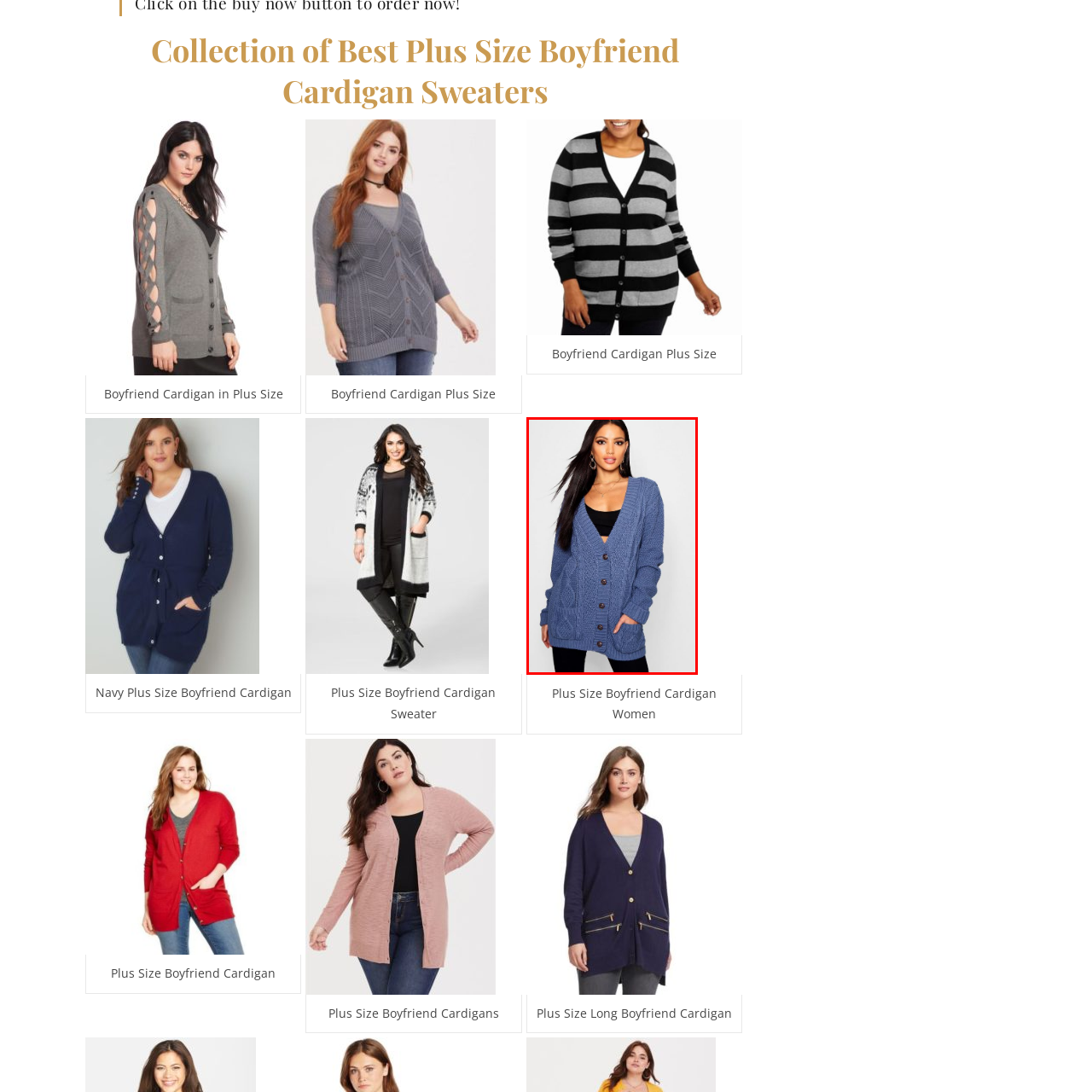Focus on the image surrounded by the red bounding box, please answer the following question using a single word or phrase: What type of material is the cardigan made of?

Textured knit